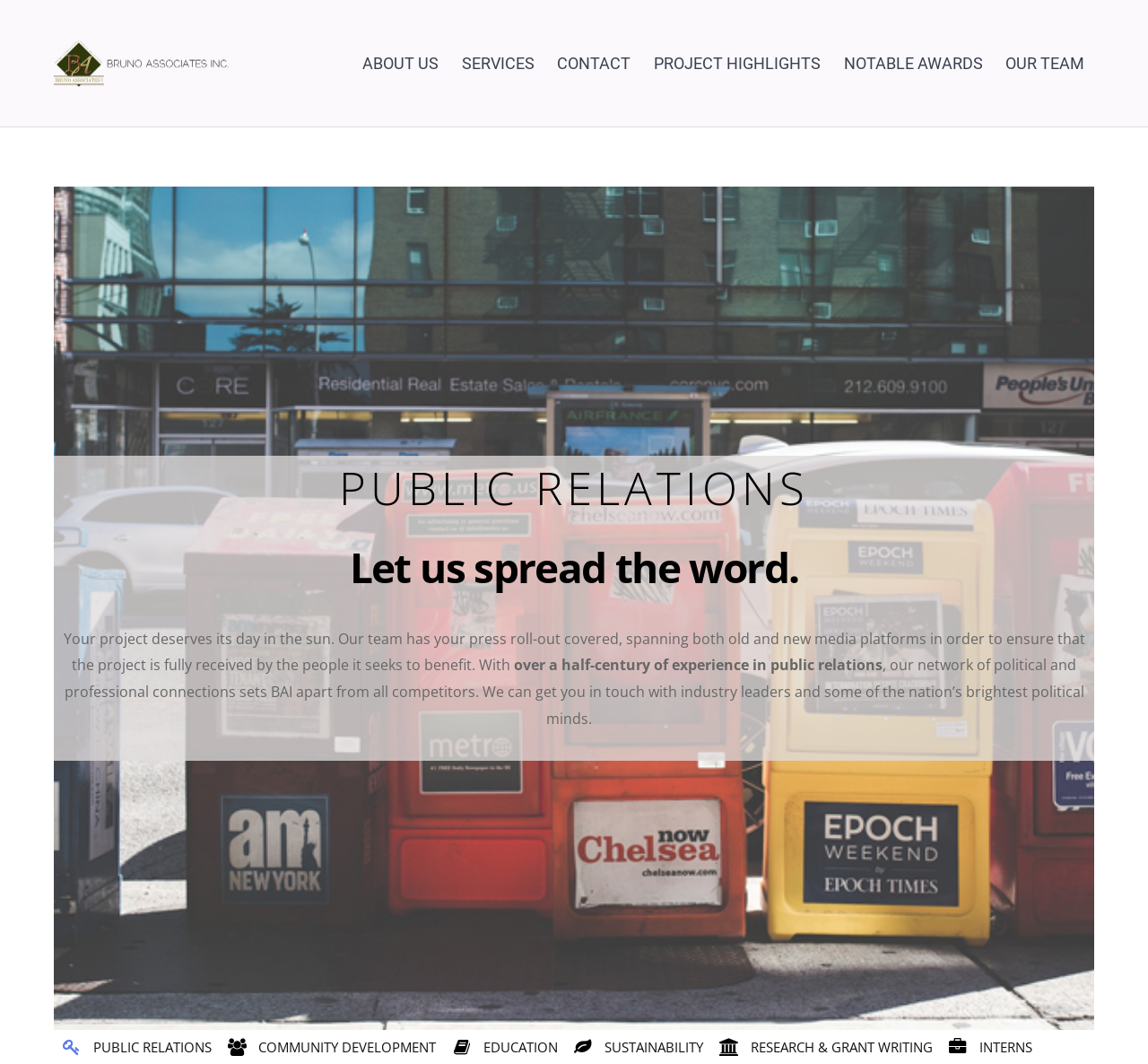How many links are in the top navigation bar?
Answer the question with a thorough and detailed explanation.

The top navigation bar contains links to 'ABOUT US', 'SERVICES', 'CONTACT', 'PROJECT HIGHLIGHTS', and 'NOTABLE AWARDS', which are five links in total.